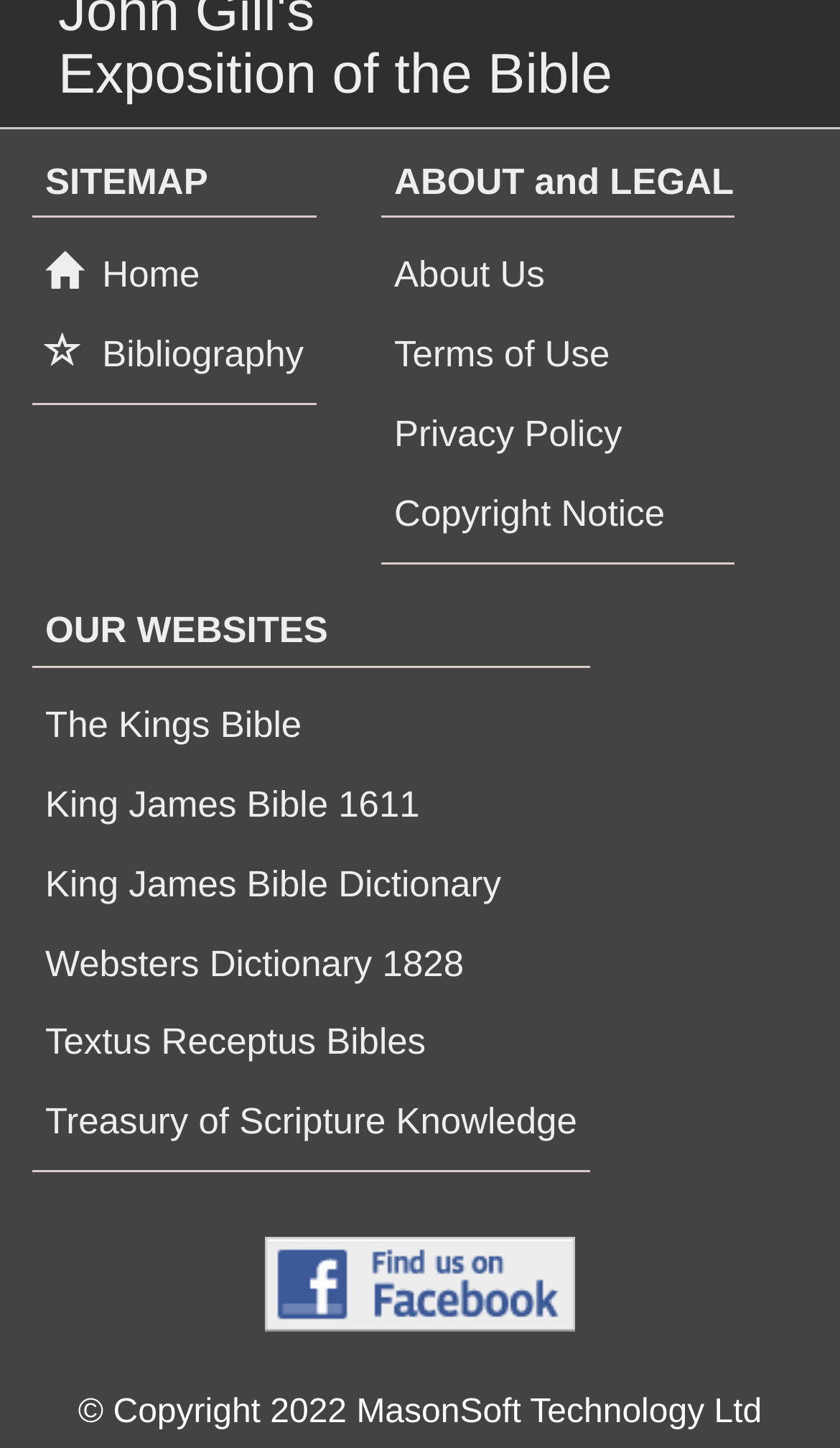How many social media links are there in the webpage?
Please provide a single word or phrase answer based on the image.

1